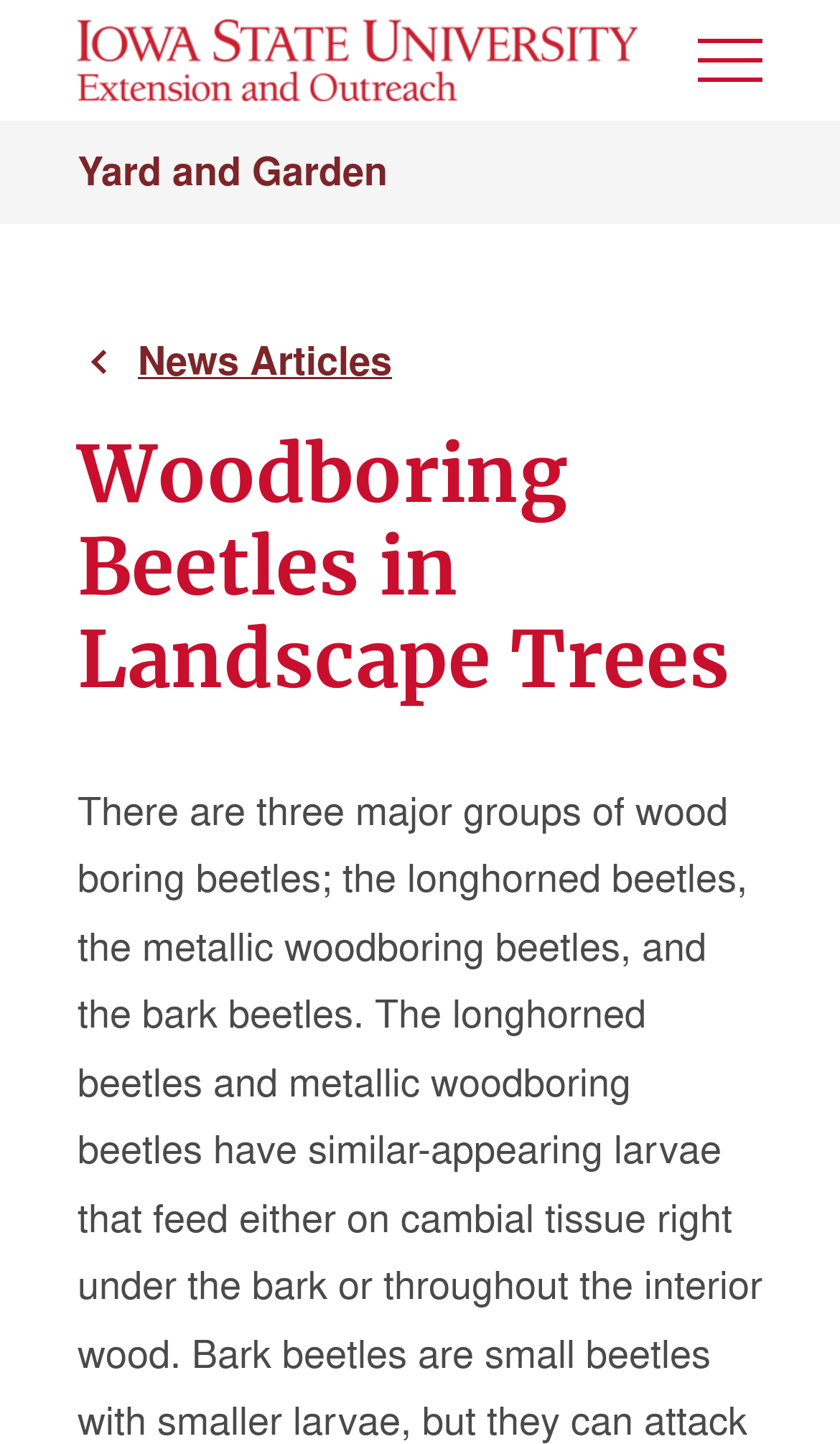What is the name of the previous section?
Using the details from the image, give an elaborate explanation to answer the question.

I found a navigation element with a link to 'News Articles', which is likely the previous section or category of the website. This link is located in a breadcrumb navigation element, suggesting that it is a previous step in the navigation path.